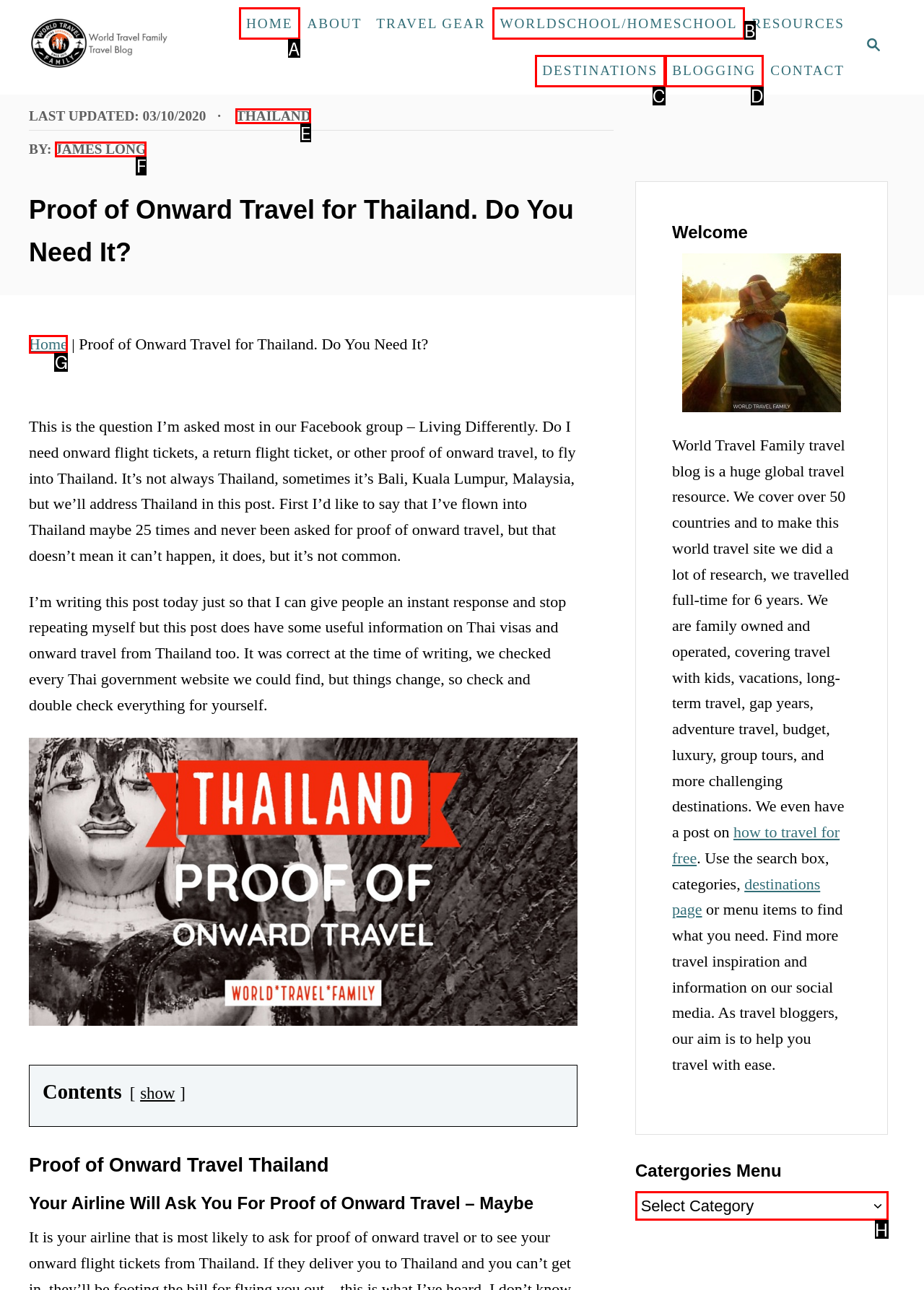Identify the appropriate choice to fulfill this task: follow Farm Europe
Respond with the letter corresponding to the correct option.

None